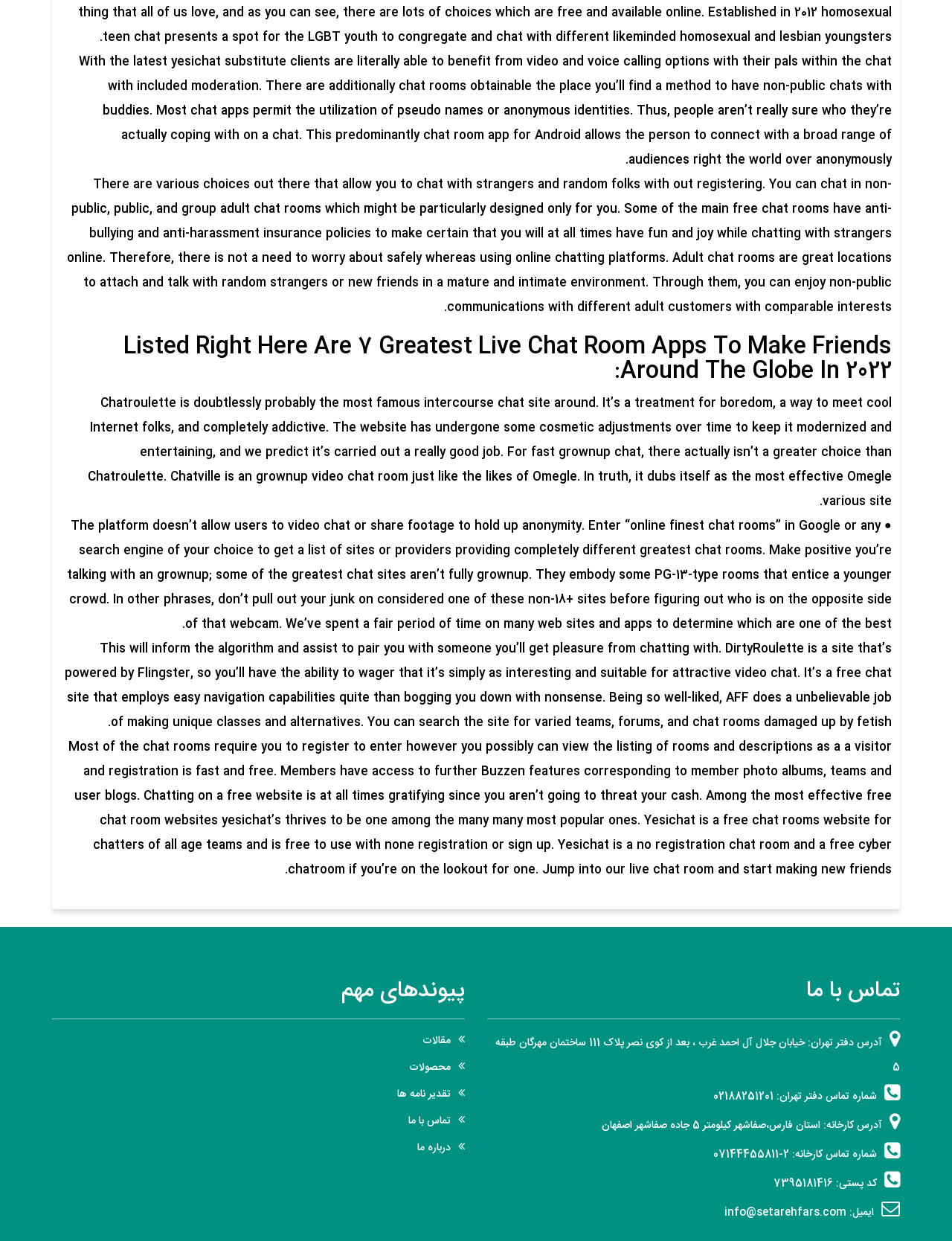Provide a one-word or short-phrase response to the question:
What is the purpose of the 'تماس با ما' section?

To provide contact information